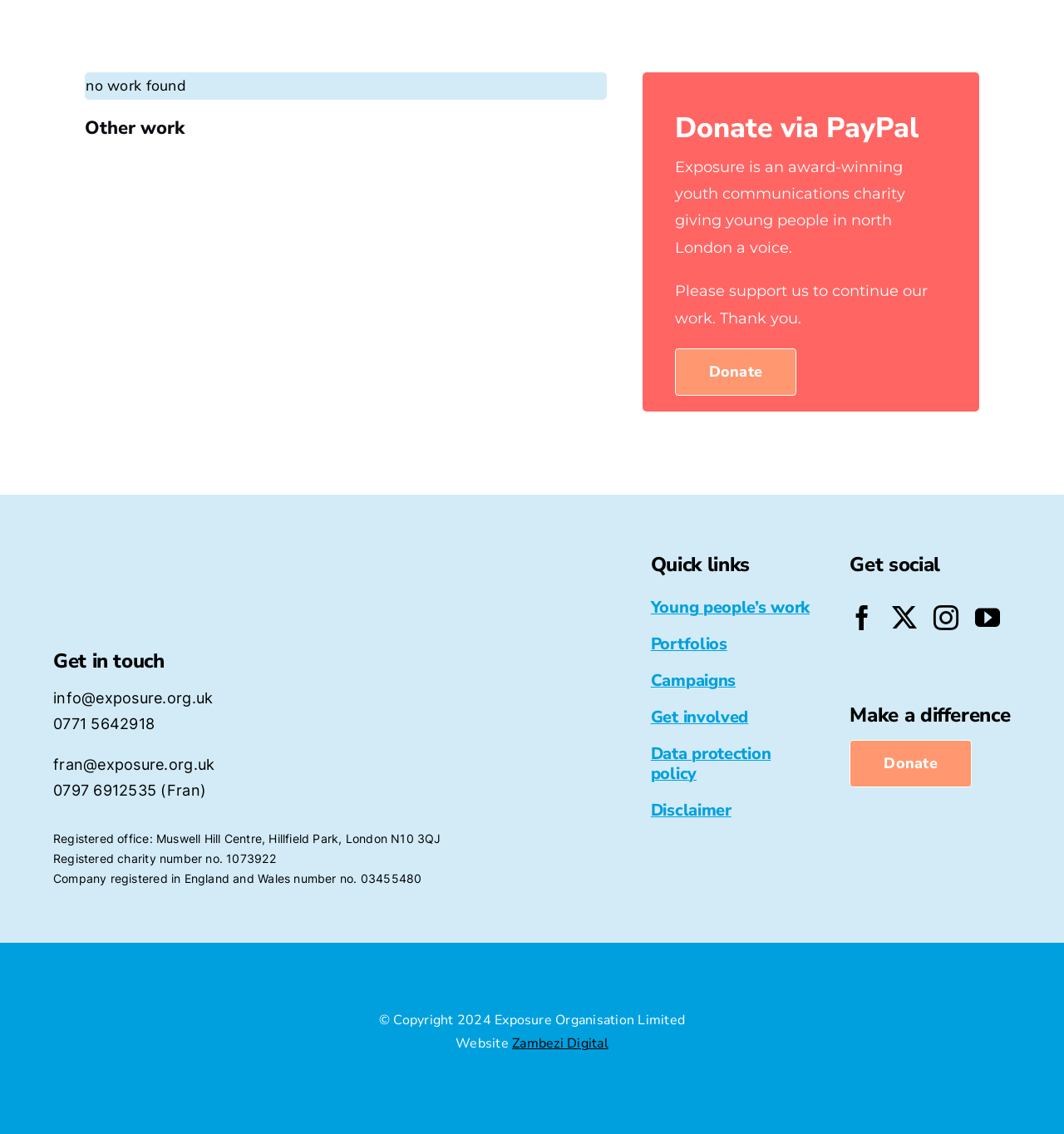Locate the bounding box coordinates of the clickable region to complete the following instruction: "View Young people’s work."

[0.612, 0.526, 0.761, 0.545]